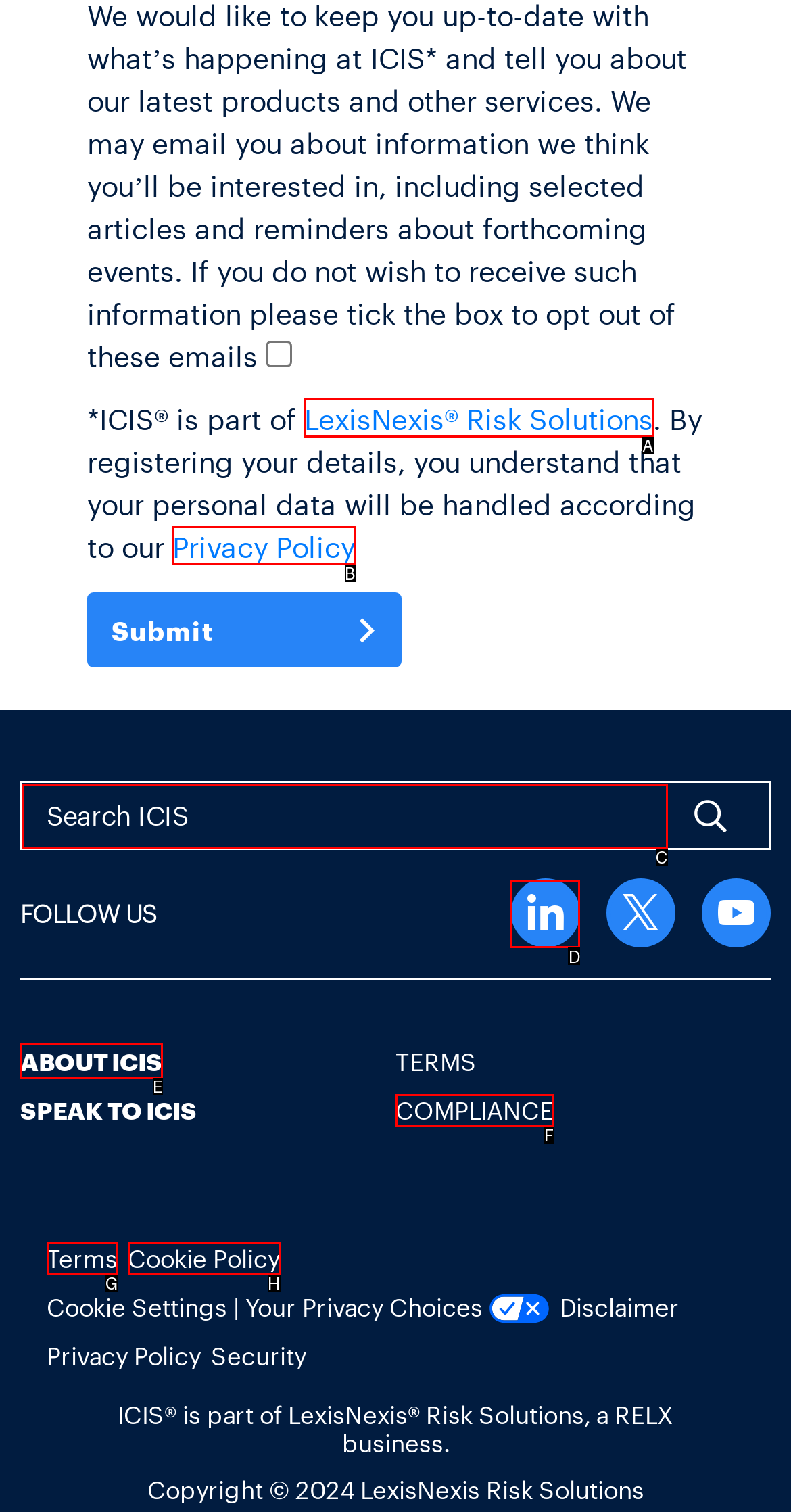Select the letter of the option that should be clicked to achieve the specified task: Follow ICIS on social media. Respond with just the letter.

D